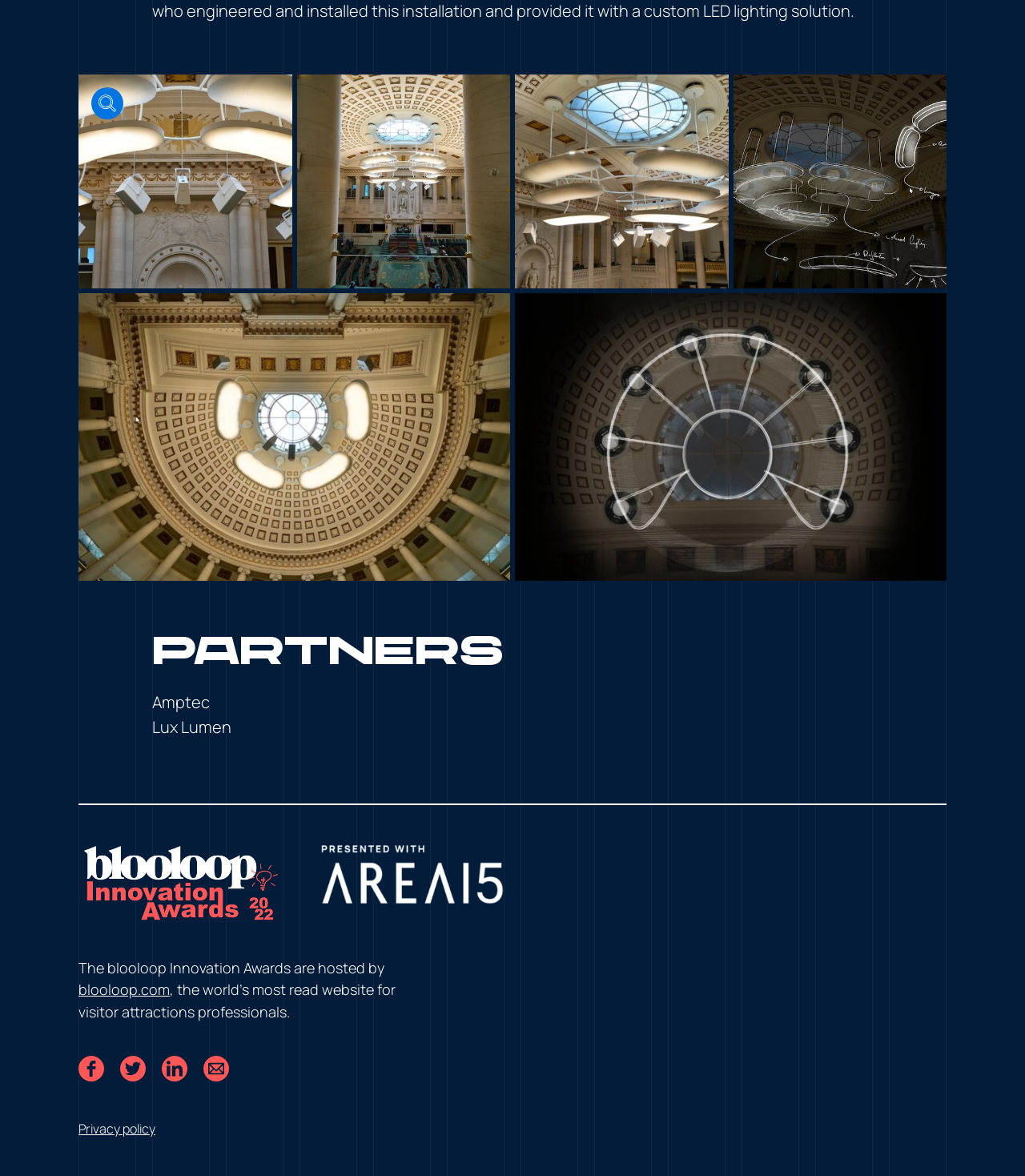Analyze the image and give a detailed response to the question:
How many social media links are present?

There are four social media links present, which are Facebook, Twitter, Linked In, and Email. These links are identified by their corresponding image elements with bounding box coordinates [0.081, 0.902, 0.097, 0.916], [0.122, 0.902, 0.138, 0.916], [0.163, 0.902, 0.178, 0.916], and [0.203, 0.902, 0.219, 0.916] respectively.